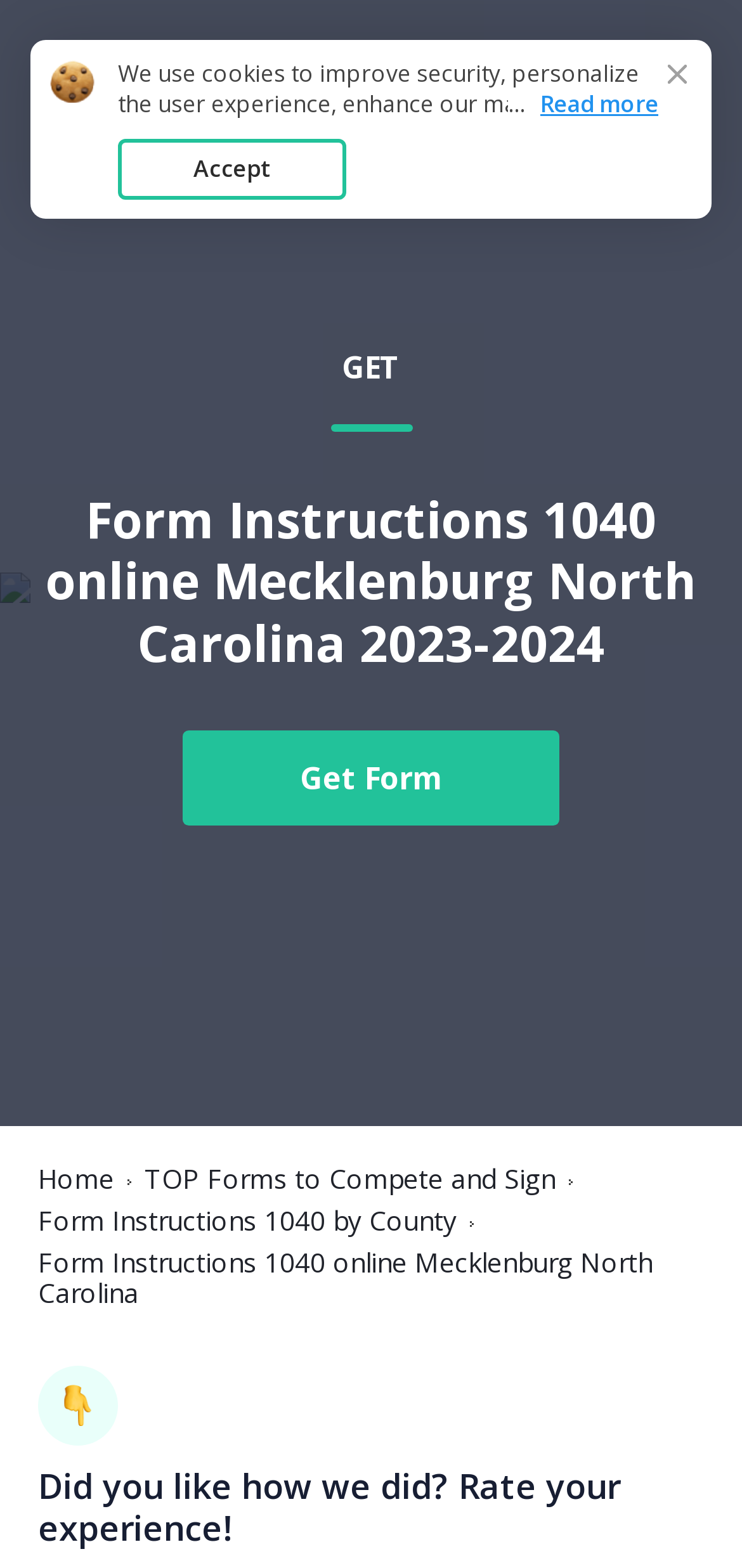Examine the image carefully and respond to the question with a detailed answer: 
How many links are there in the top section?

The top section contains three links: 'Form 1040 Instructions', 'GET Form Instructions 1040 online Mecklenburg North Carolina 2023-2024 Get Form', and 'Home'.